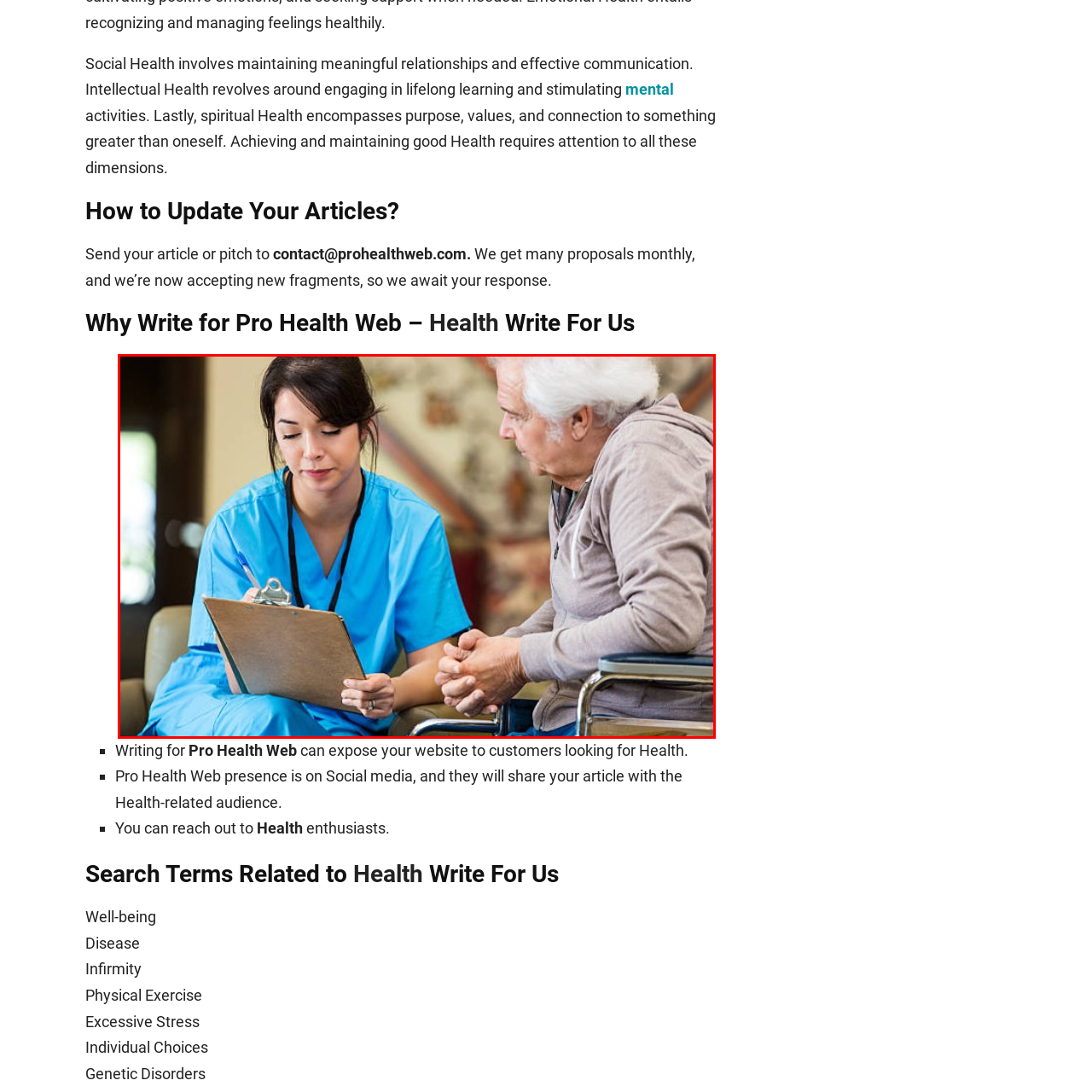What is the patient's hair color?
Observe the image part marked by the red bounding box and give a detailed answer to the question.

The patient appears to be in casual attire with gray hair, which suggests that the patient is an elderly male.